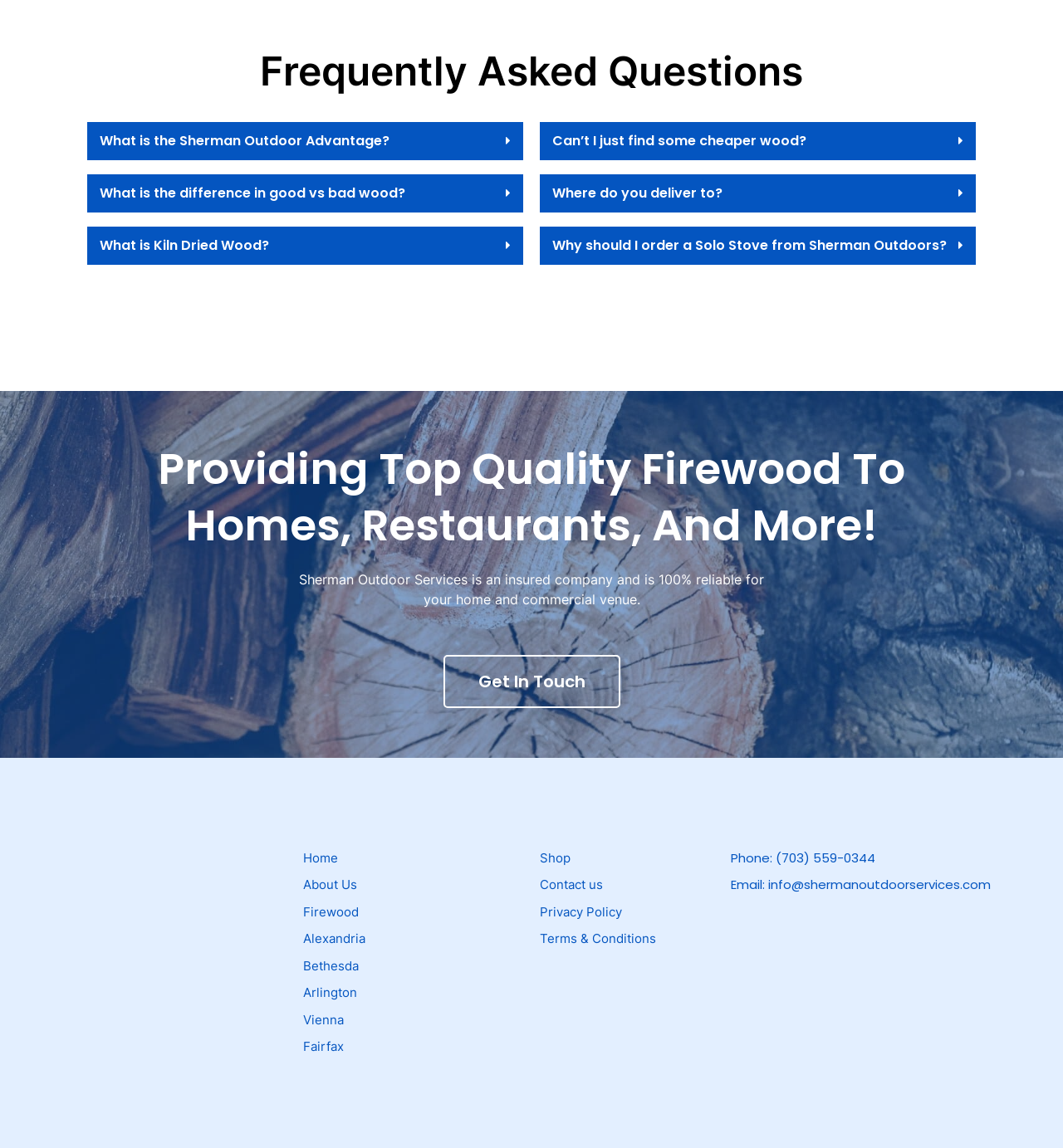Locate the coordinates of the bounding box for the clickable region that fulfills this instruction: "Click on 'Phone: (703) 559-0344'".

[0.687, 0.74, 0.937, 0.756]